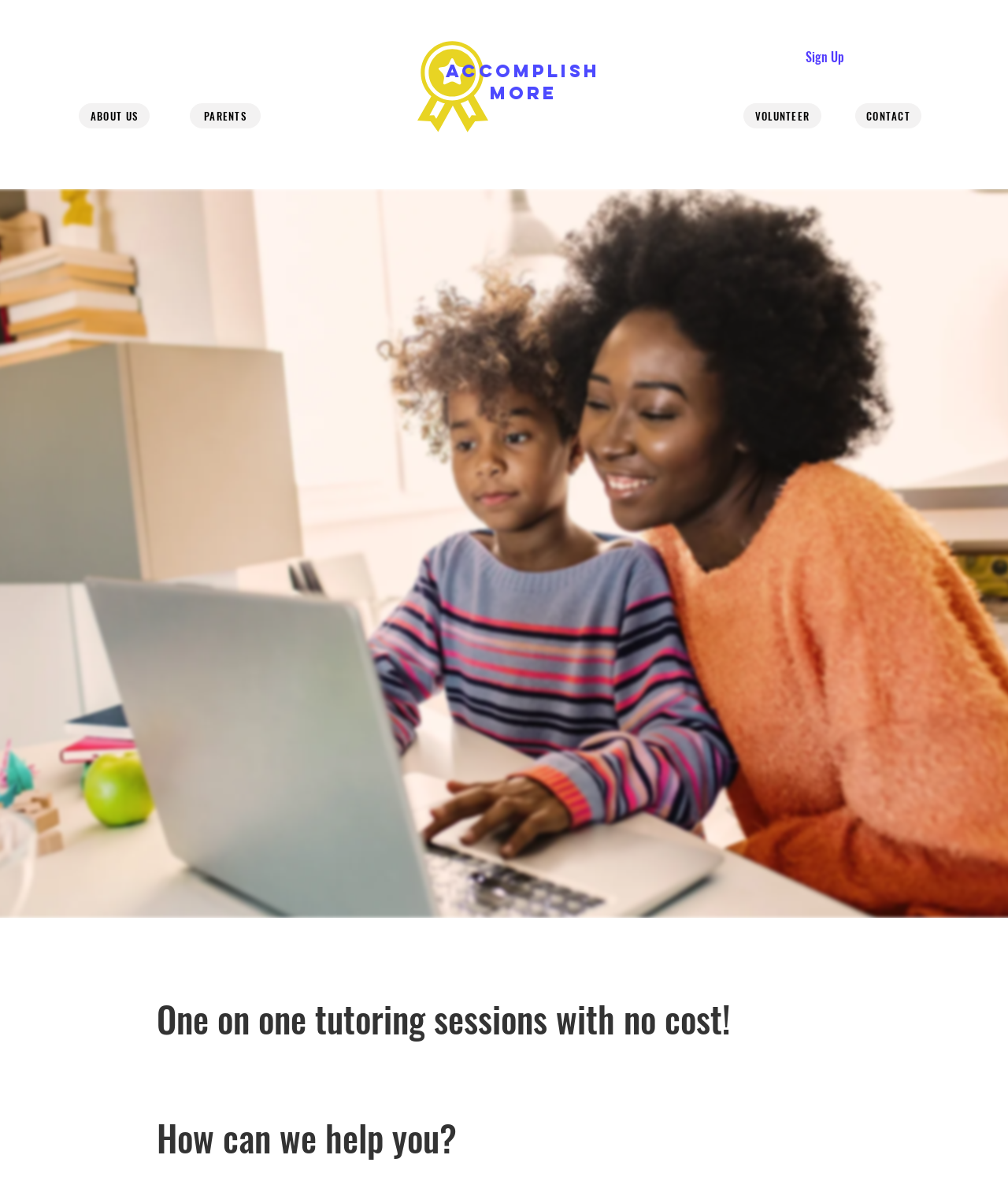Give a short answer to this question using one word or a phrase:
What is the first menu item?

About us